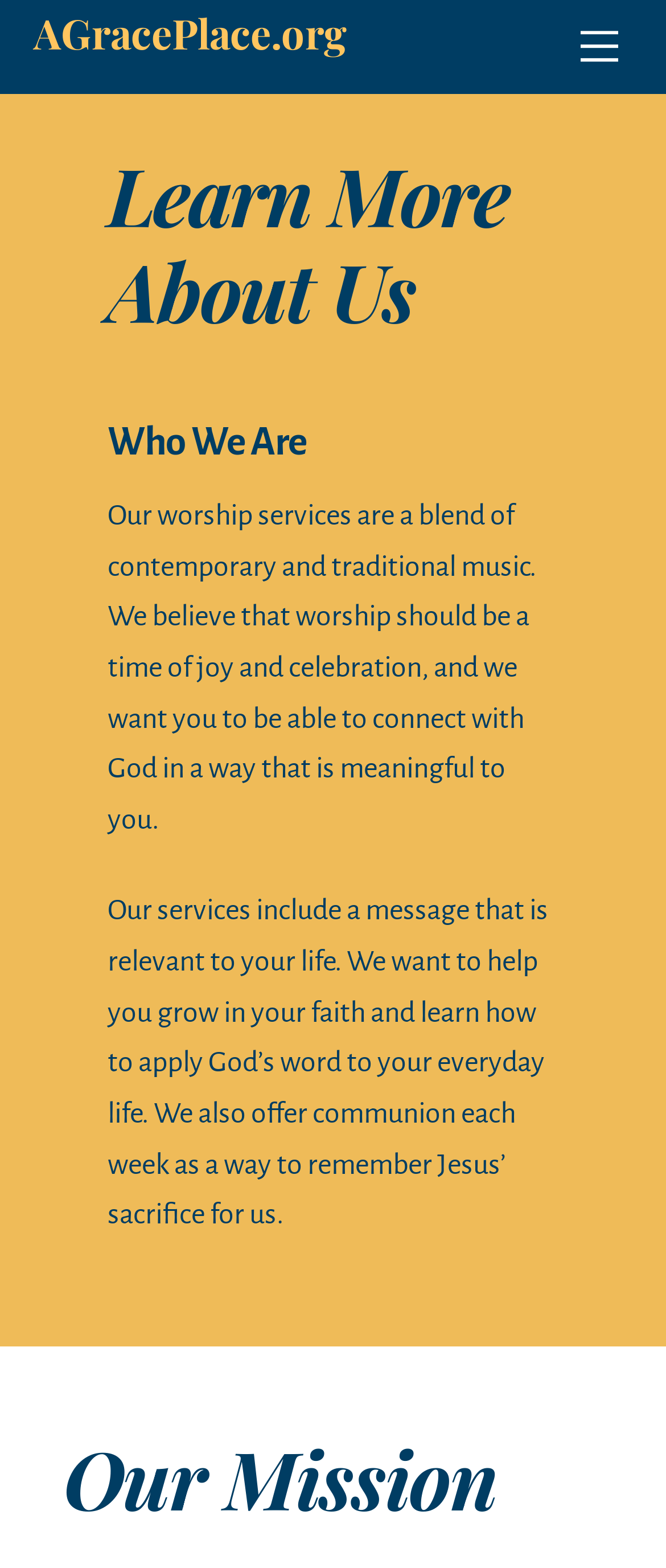Find and extract the text of the primary heading on the webpage.

Learn More About Us